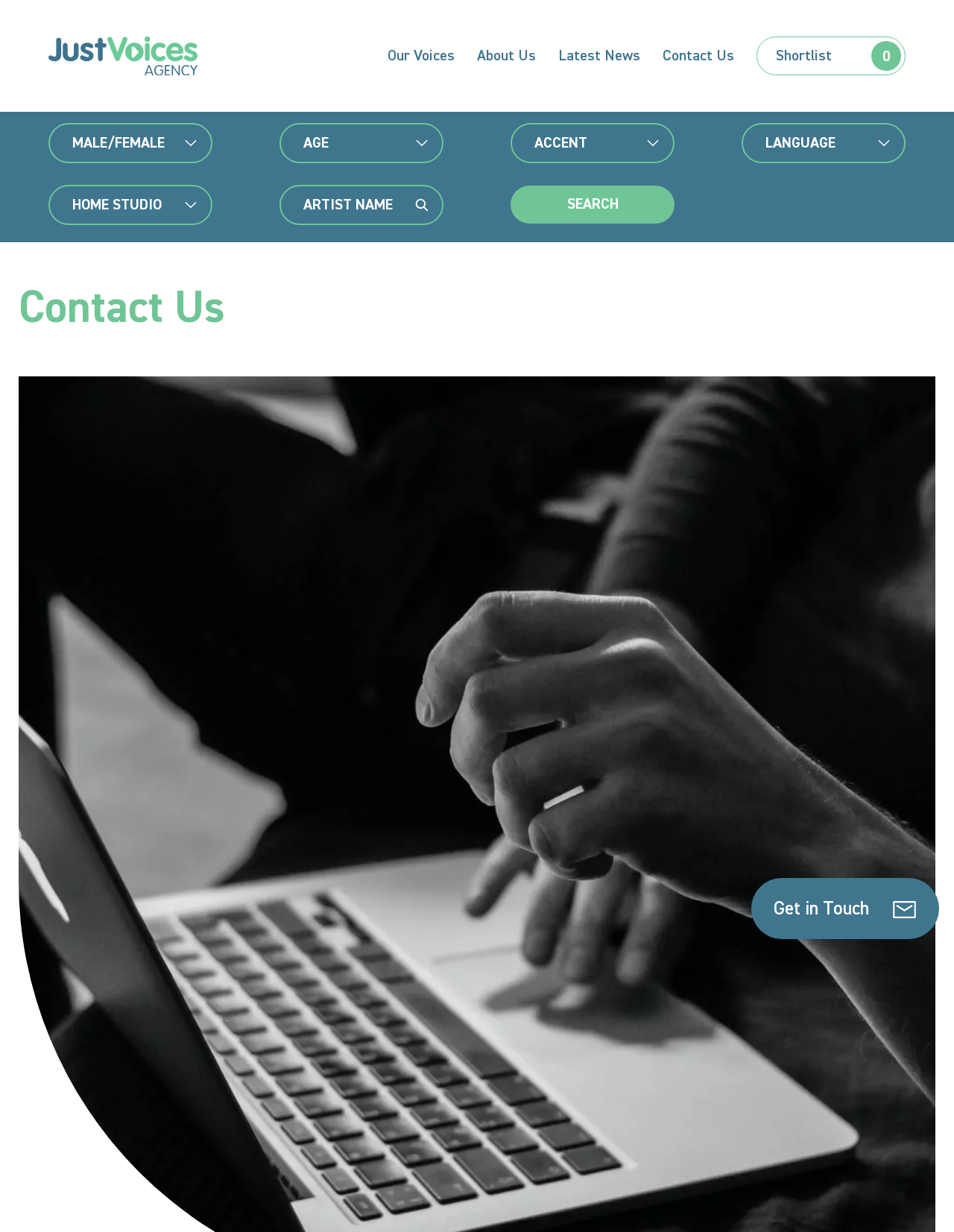Provide the bounding box coordinates for the UI element that is described as: "Language".

[0.802, 0.108, 0.912, 0.124]